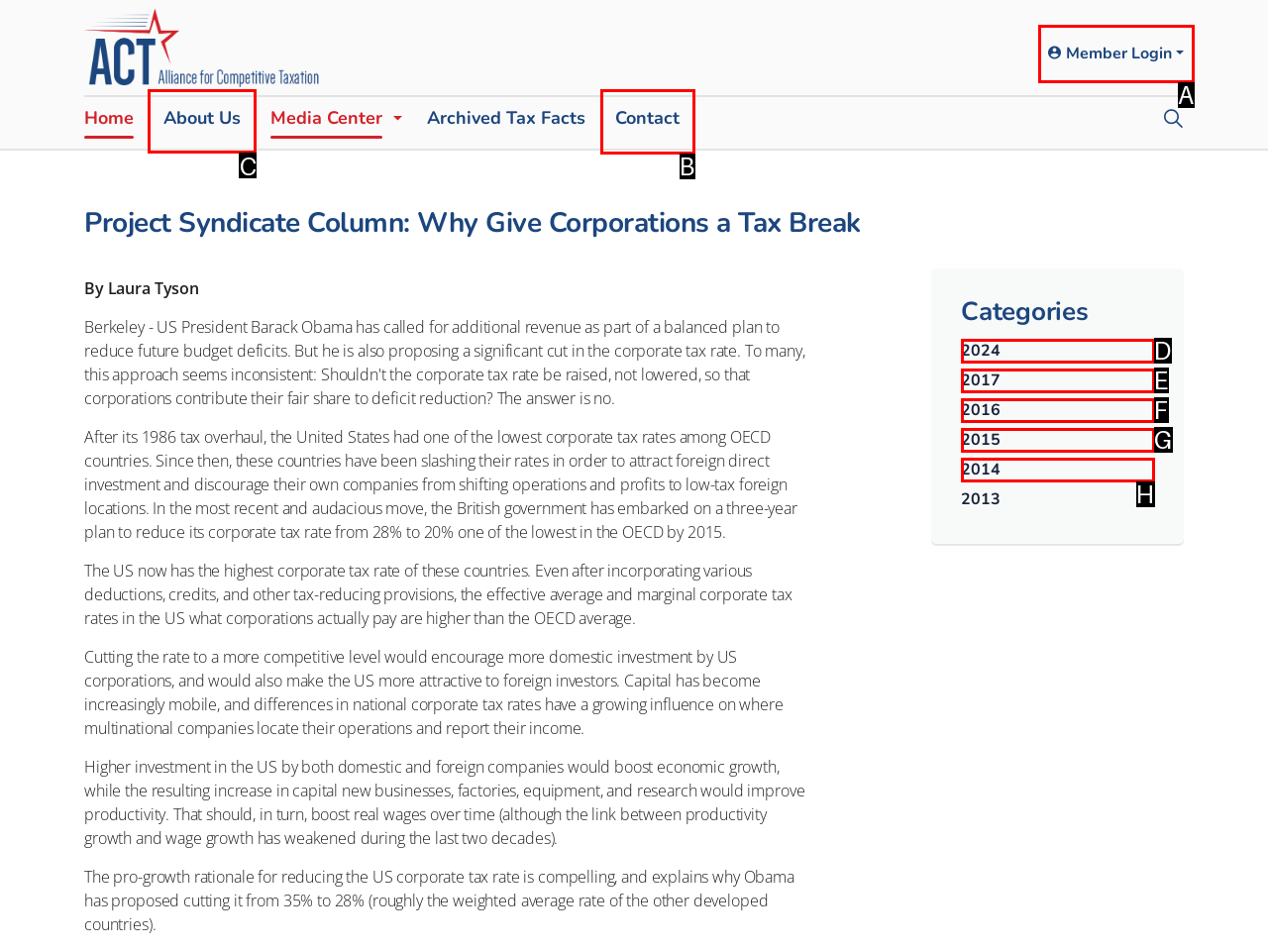To achieve the task: Click on the 'About Us' link, indicate the letter of the correct choice from the provided options.

C